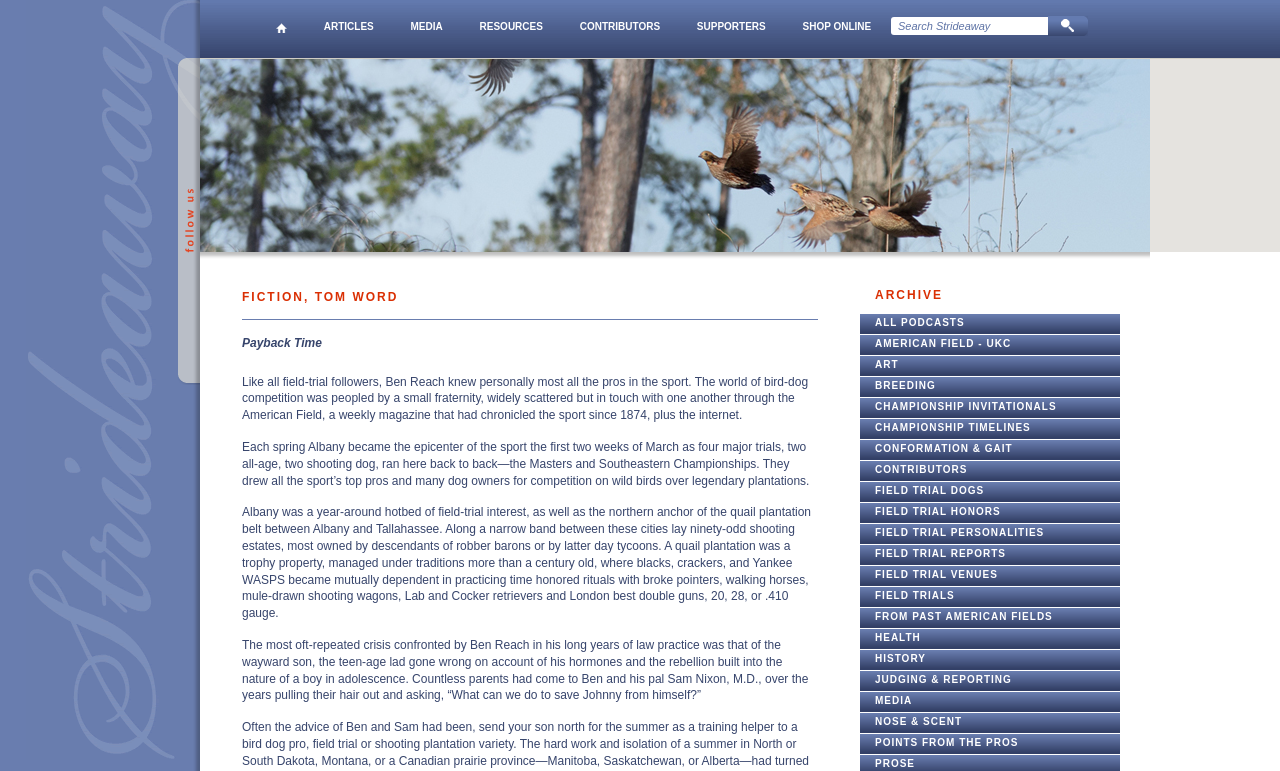Find the bounding box coordinates of the UI element according to this description: "Supporters".

[0.531, 0.0, 0.612, 0.075]